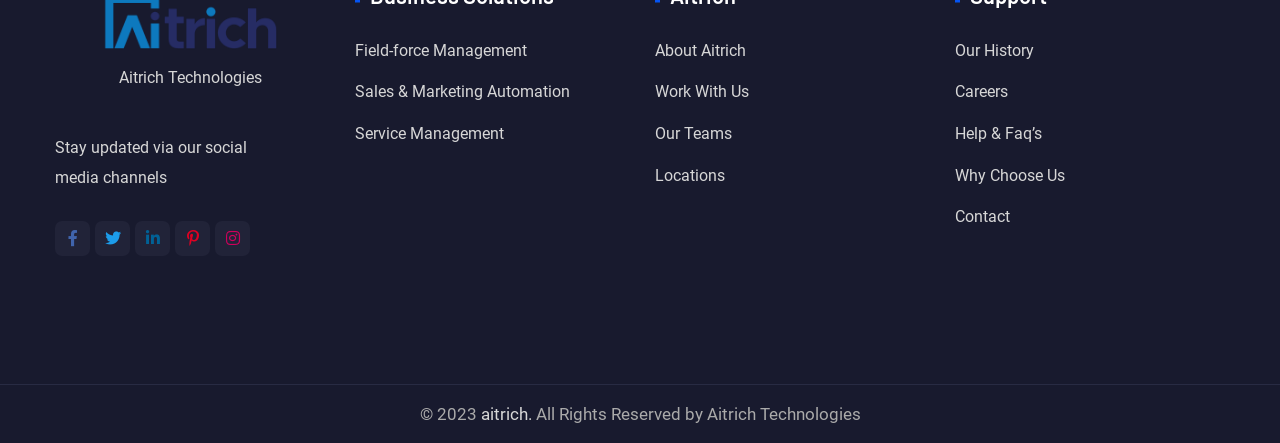Using the element description provided, determine the bounding box coordinates in the format (top-left x, top-left y, bottom-right x, bottom-right y). Ensure that all values are floating point numbers between 0 and 1. Element description: Help & Faq’s

[0.746, 0.273, 0.814, 0.331]